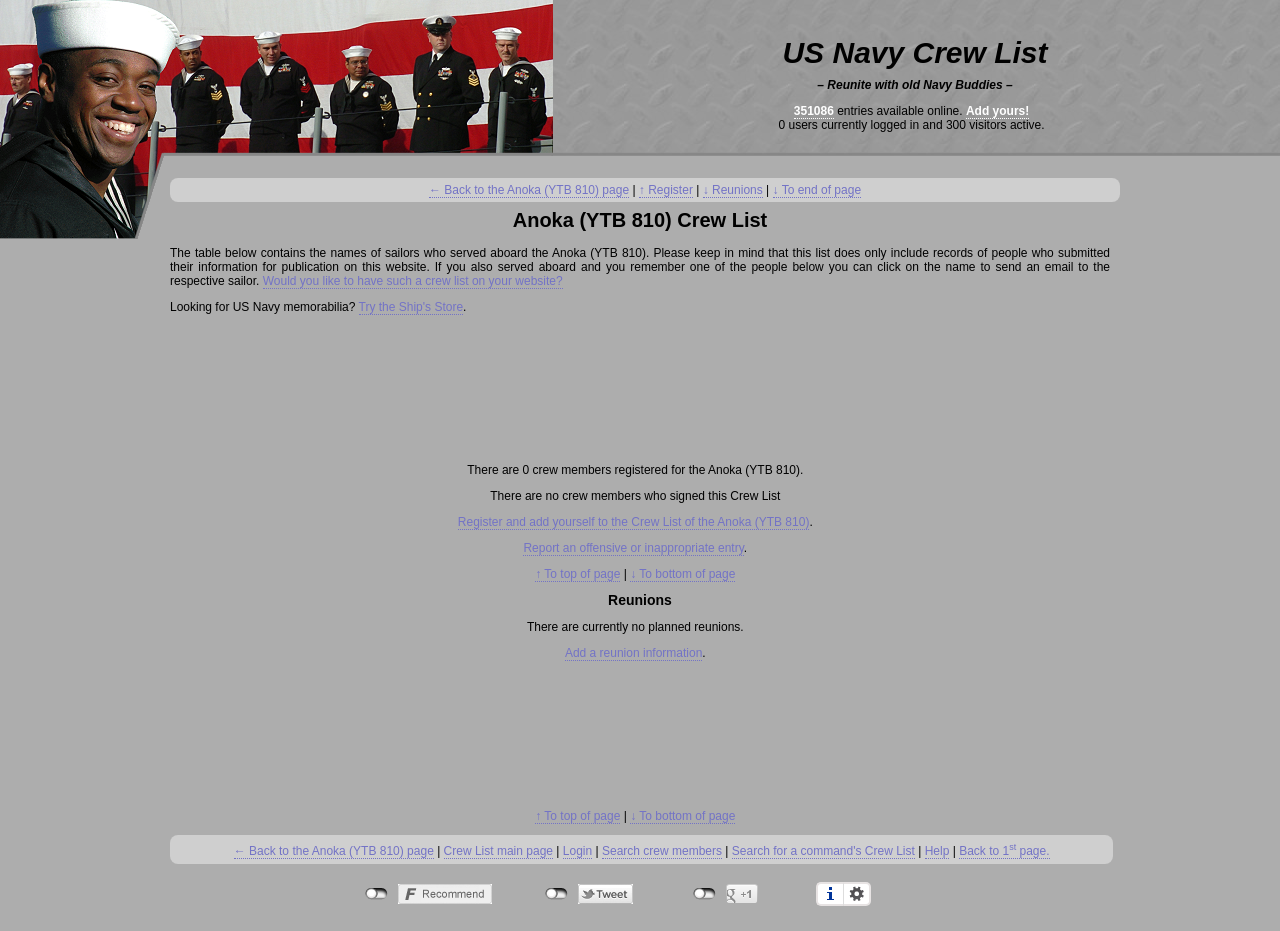Provide a thorough description of the webpage's content and layout.

This webpage is dedicated to the crew list of the Anoka (YTB 810), a US Navy ship. At the top, there are two headings: "US Navy Crew List" and "– Reunite with old Navy Buddies –". Below these headings, there is a link to add one's own entry and a note indicating that there are currently no entries available online.

On the left side of the page, there is a navigation menu with links to go back to the Anoka (YTB 810) page, register, and access reunions. Below this menu, there is a heading "Anoka (YTB 810) Crew List" followed by a paragraph explaining the purpose of the crew list.

The main content of the page is divided into two sections. The first section displays information about the crew list, including a note that there are no crew members registered and no crew members who signed this crew list. There are links to register and add oneself to the crew list, as well as to report an offensive or inappropriate entry.

The second section is dedicated to reunions, with a heading "Reunions" and a note that there are currently no planned reunions. There is a link to add reunion information.

Throughout the page, there are several advertisements displayed in iframes. At the bottom of the page, there are links to navigate to the top or bottom of the page, as well as a footer menu with links to access various pages, including the crew list main page, login, search crew members, and help. There are also social media links, including Facebook, Twitter, and Google+, at the very bottom of the page.